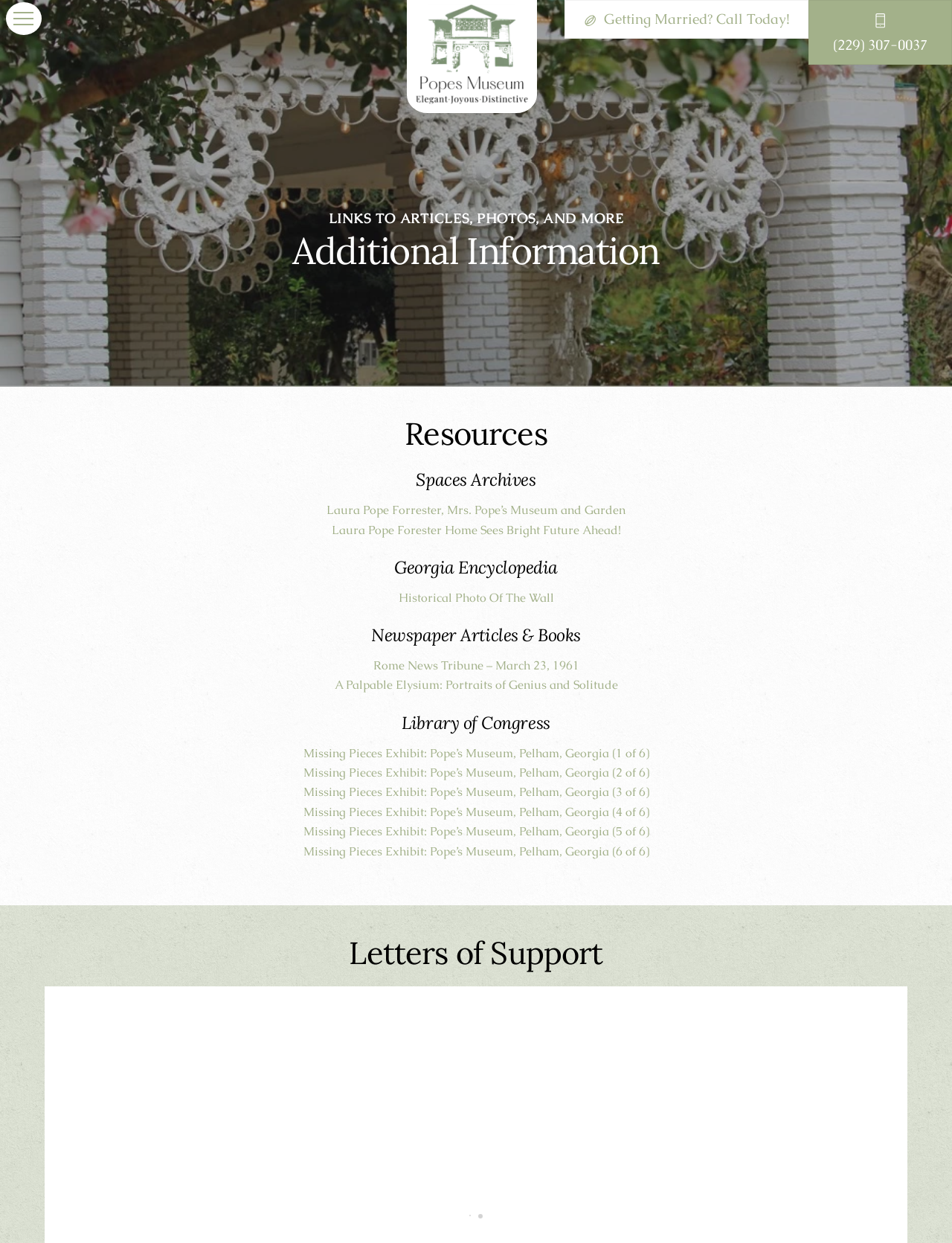Identify the bounding box coordinates of the clickable region required to complete the instruction: "Go to 'Grady County Historical Society, LLC'". The coordinates should be given as four float numbers within the range of 0 and 1, i.e., [left, top, right, bottom].

[0.134, 0.821, 0.866, 0.841]